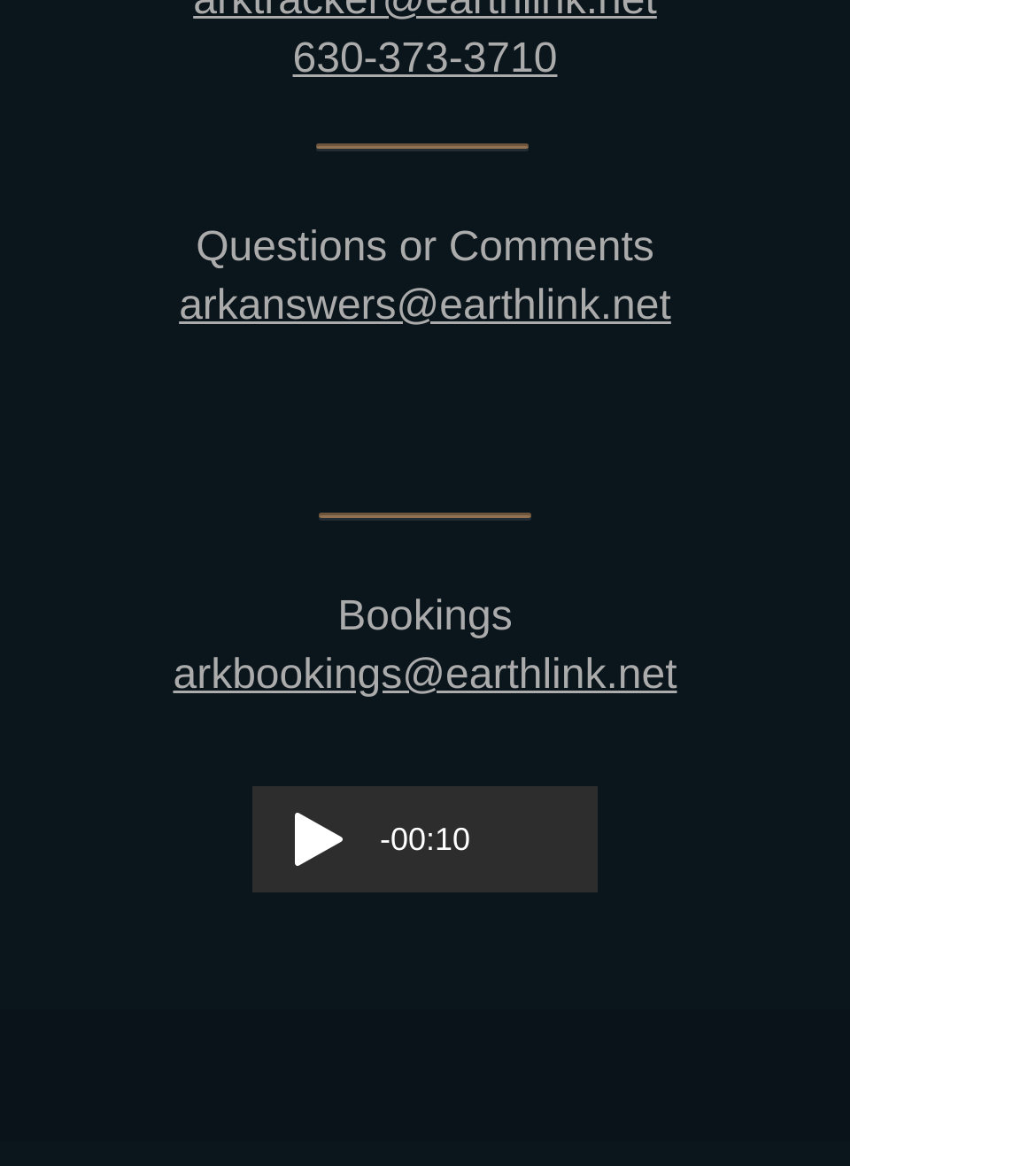What is the phone number for questions or comments? Look at the image and give a one-word or short phrase answer.

630-373-3710